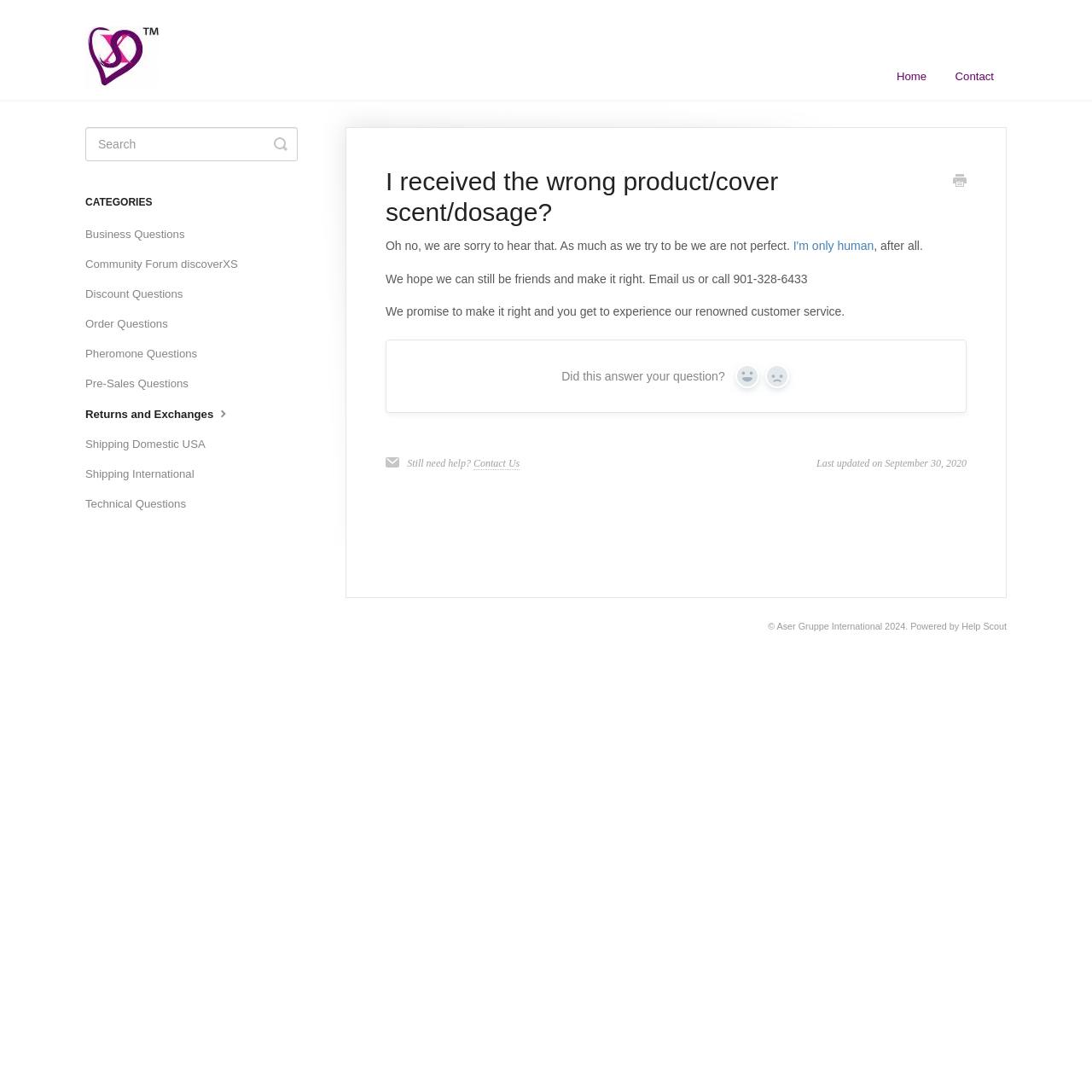Detail the various sections and features of the webpage.

This webpage is a support page from PheromoneXS, a company that sells pheromone products. At the top left, there is a logo of PheromoneXS Support, accompanied by a link to the support page. On the top right, there are three links: "Home", "Contact", and a search bar with a toggle button.

The main content of the page is an article with a heading "I received the wrong product/cover scent/dosage?" The article starts with an apologetic tone, saying "Oh no, we are sorry to hear that. As much as we try to be we are not perfect. I'm only human, after all." It then provides a solution, saying "We hope we can still be friends and make it right. Email us or call 901-328-6433." The article also mentions the company's renowned customer service.

Below the article, there are two buttons: "Yes" and "No", asking if the answer helped the user. Each button has an accompanying image. If the user still needs help, they can click on the "Contact Us" link.

On the right side of the page, there is a section showing the last updated date of the article, which is September 30, 2020. Below that, there are categories of support topics, including Business Questions, Community Forum, Discount Questions, and more.

At the bottom of the page, there is a footer section with copyright information, a link to Aser Gruppe International, and a mention that the page is powered by Help Scout.